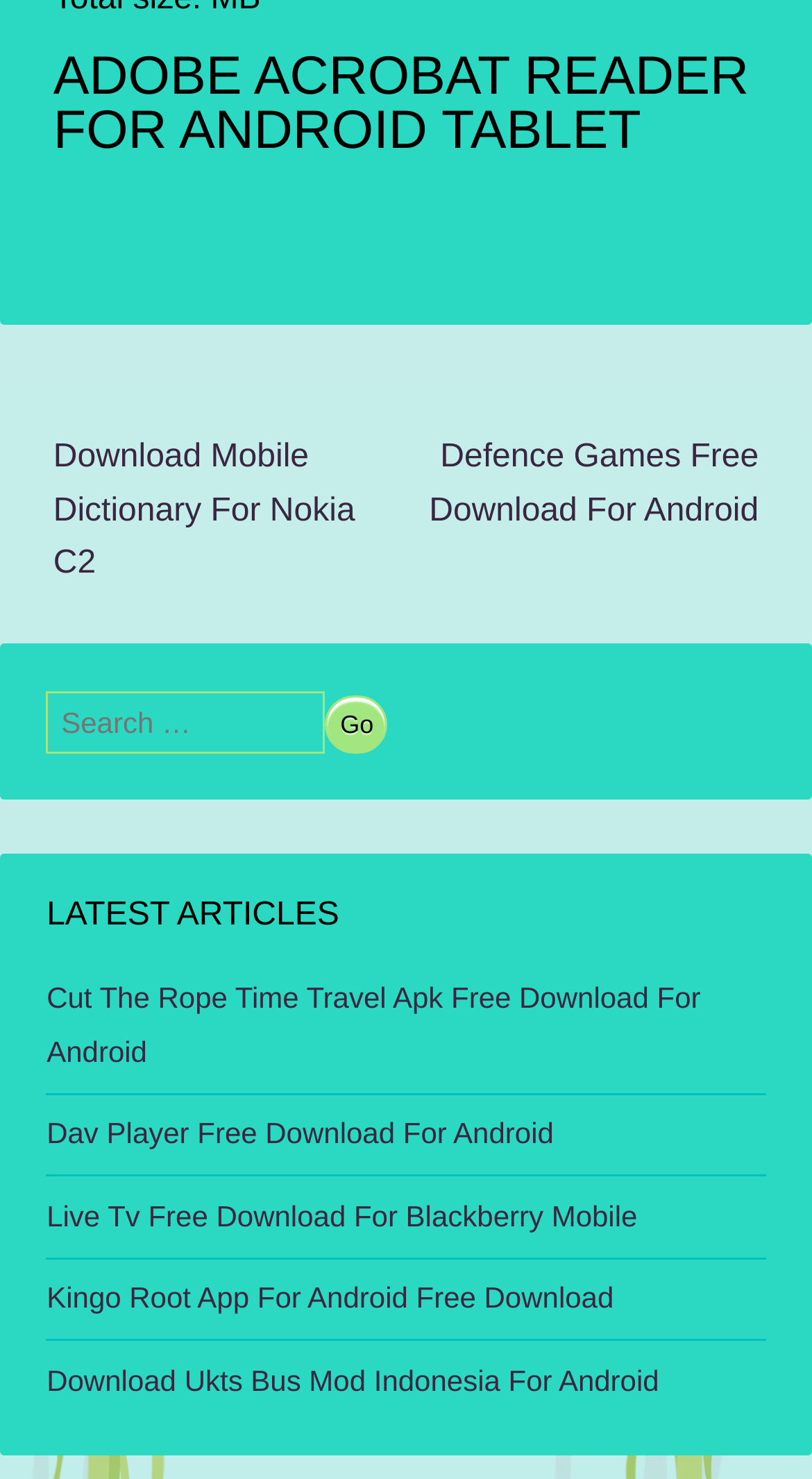Utilize the details in the image to give a detailed response to the question: What is the first link available for download?

The first link available for download is 'Download Mobile Dictionary For Nokia C2', which is located at the top of the webpage, above the search bar. This link has a bounding box coordinate of [0.066, 0.297, 0.437, 0.393].